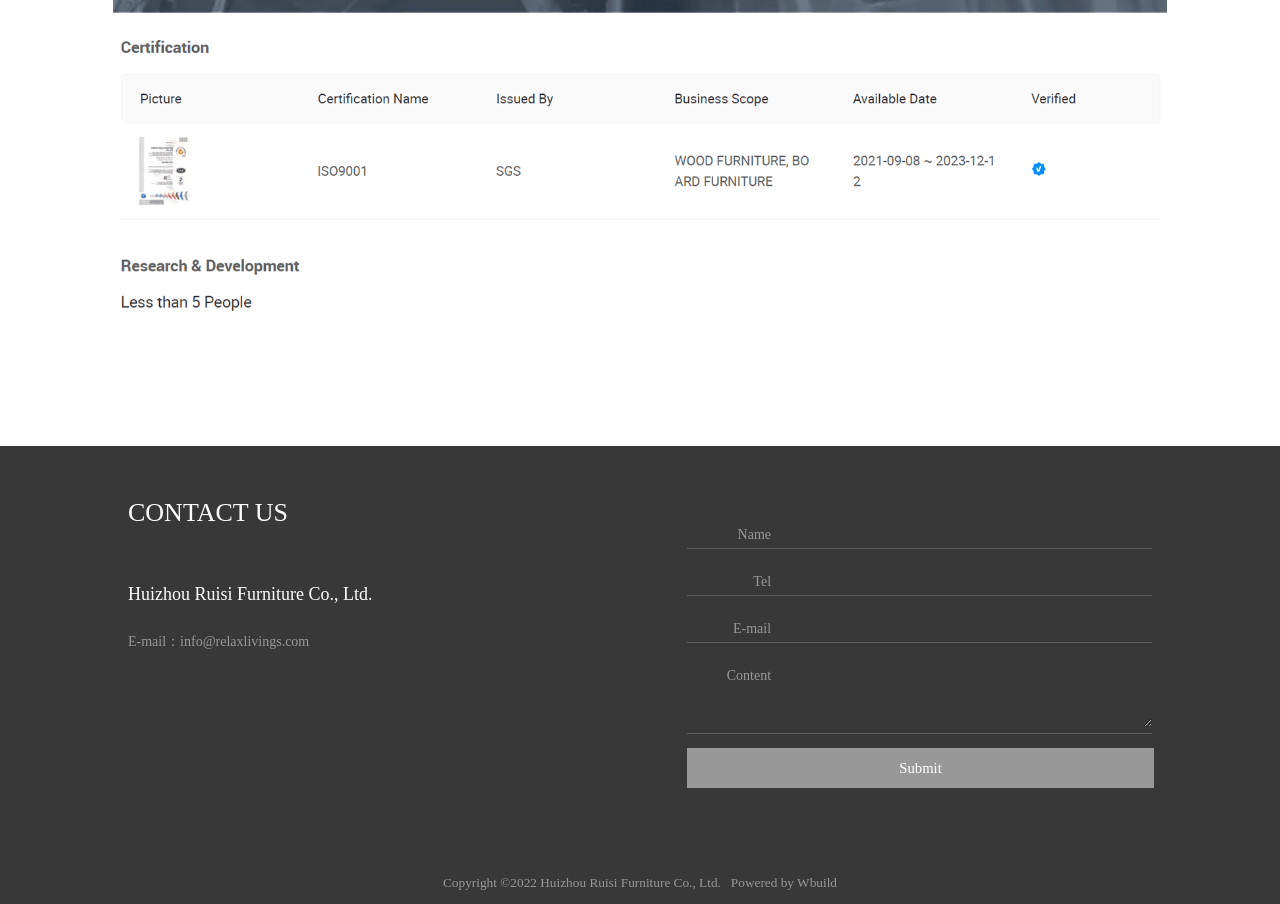Consider the image and give a detailed and elaborate answer to the question: 
What is the company's email address?

The company's email address can be found in the 'CONTACT US' section, which is located in the top-left part of the webpage. The email address is 'info@relaxlivings.com'.